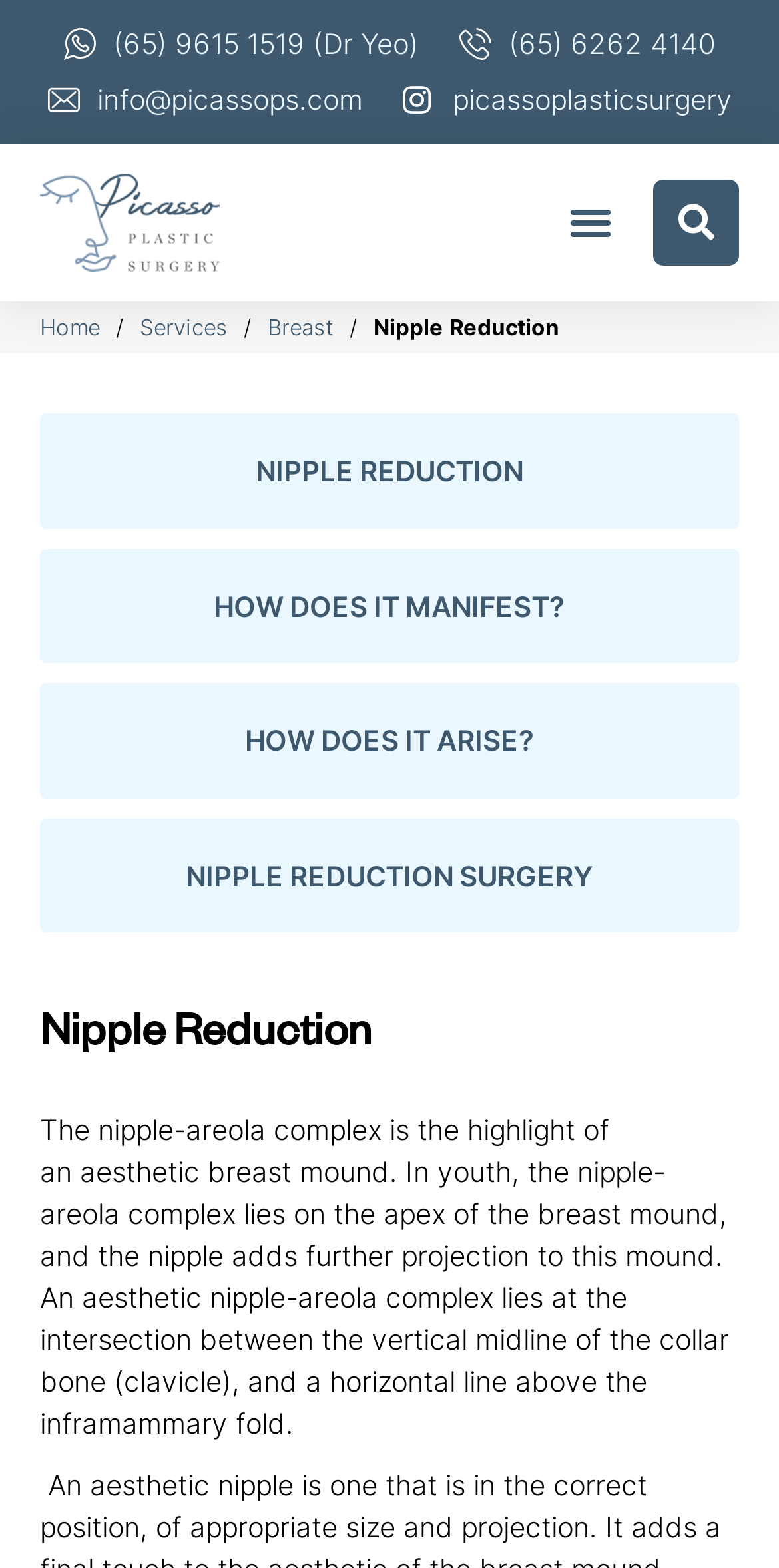What is the email address for inquiries?
Please provide a single word or phrase answer based on the image.

info@picassops.com